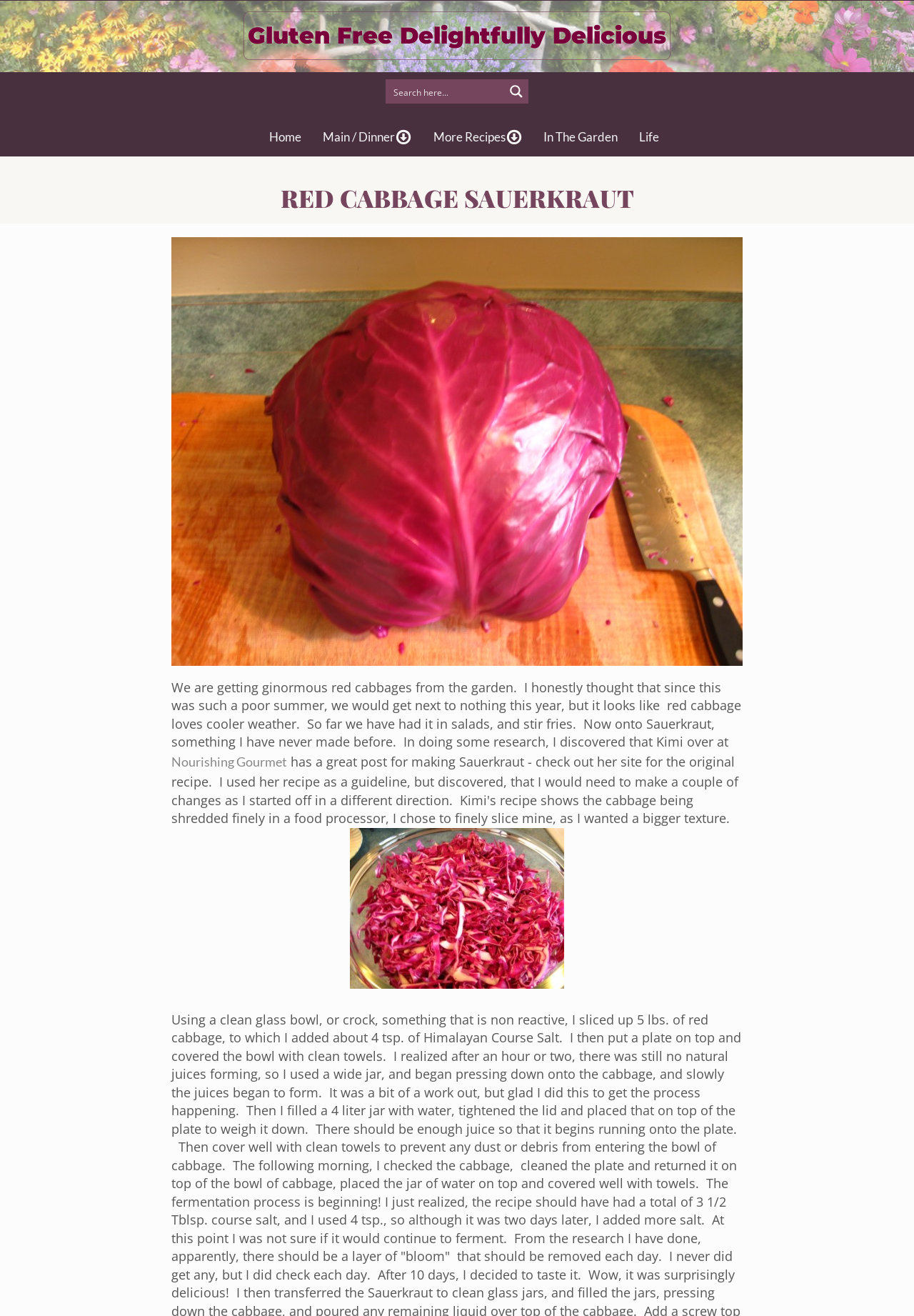Locate the bounding box coordinates of the area you need to click to fulfill this instruction: 'Read about RED CABBAGE SAUERKRAUT'. The coordinates must be in the form of four float numbers ranging from 0 to 1: [left, top, right, bottom].

[0.307, 0.141, 0.693, 0.161]